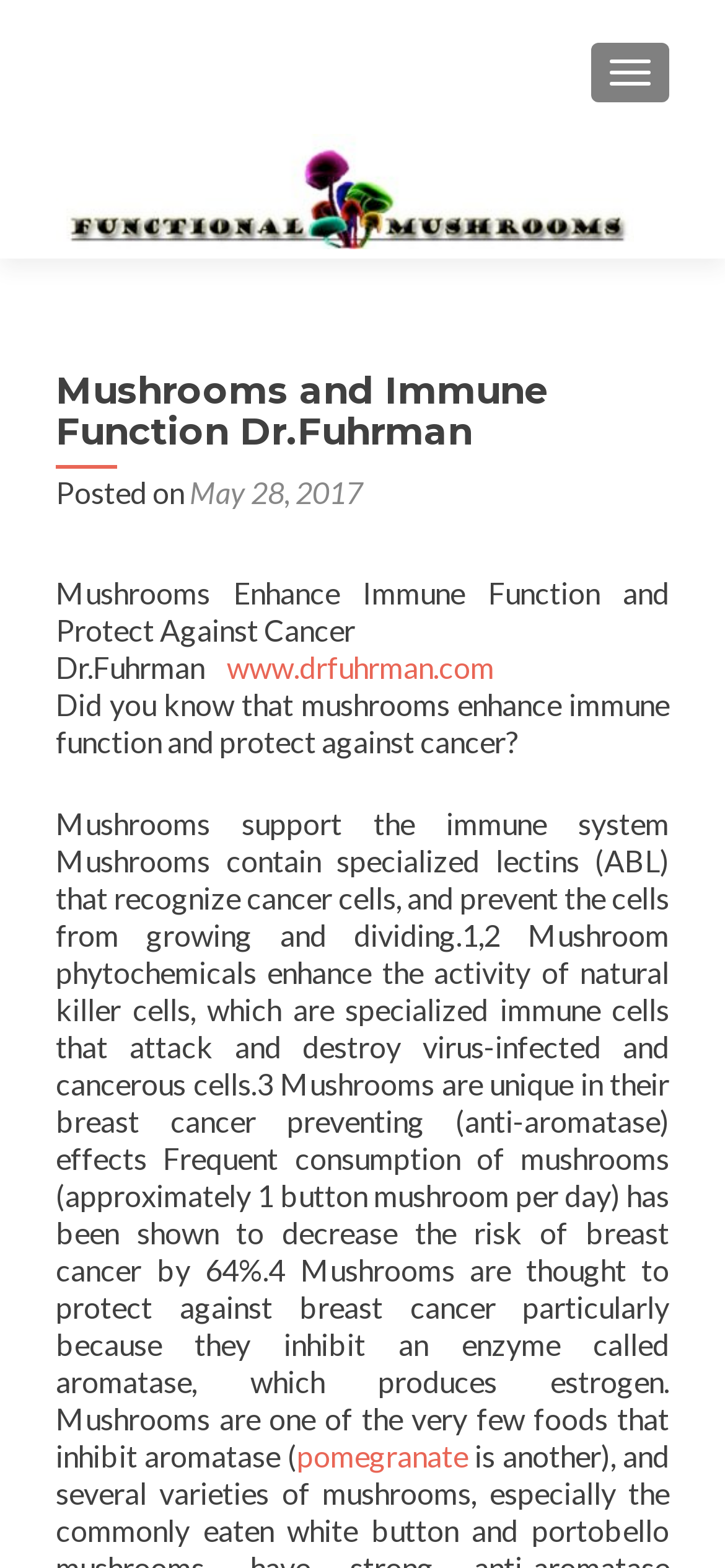Please determine the bounding box coordinates for the element with the description: "May 28, 2017".

[0.262, 0.302, 0.5, 0.325]